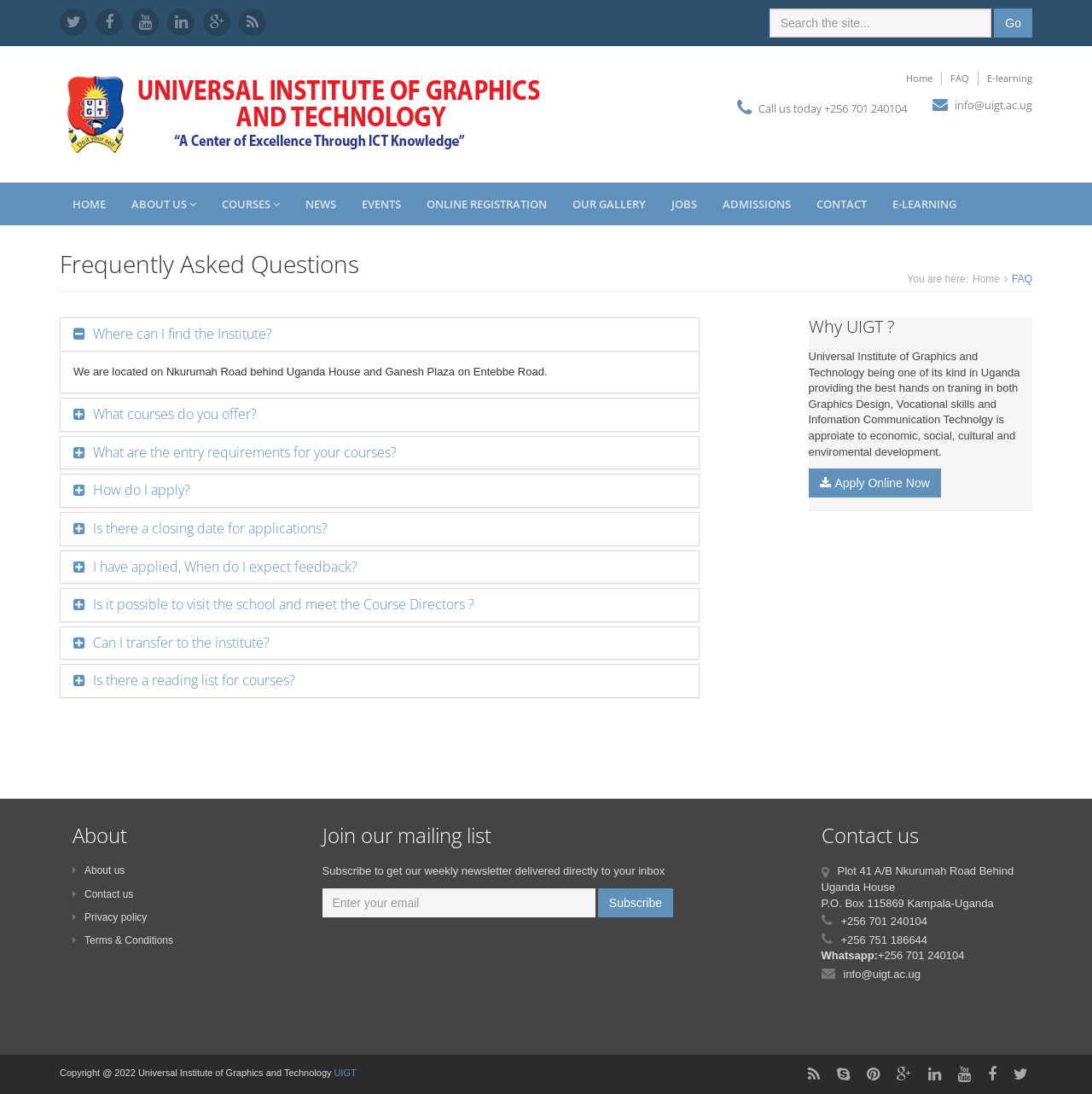Please identify the bounding box coordinates of the element I need to click to follow this instruction: "Call the institute".

[0.695, 0.092, 0.83, 0.106]